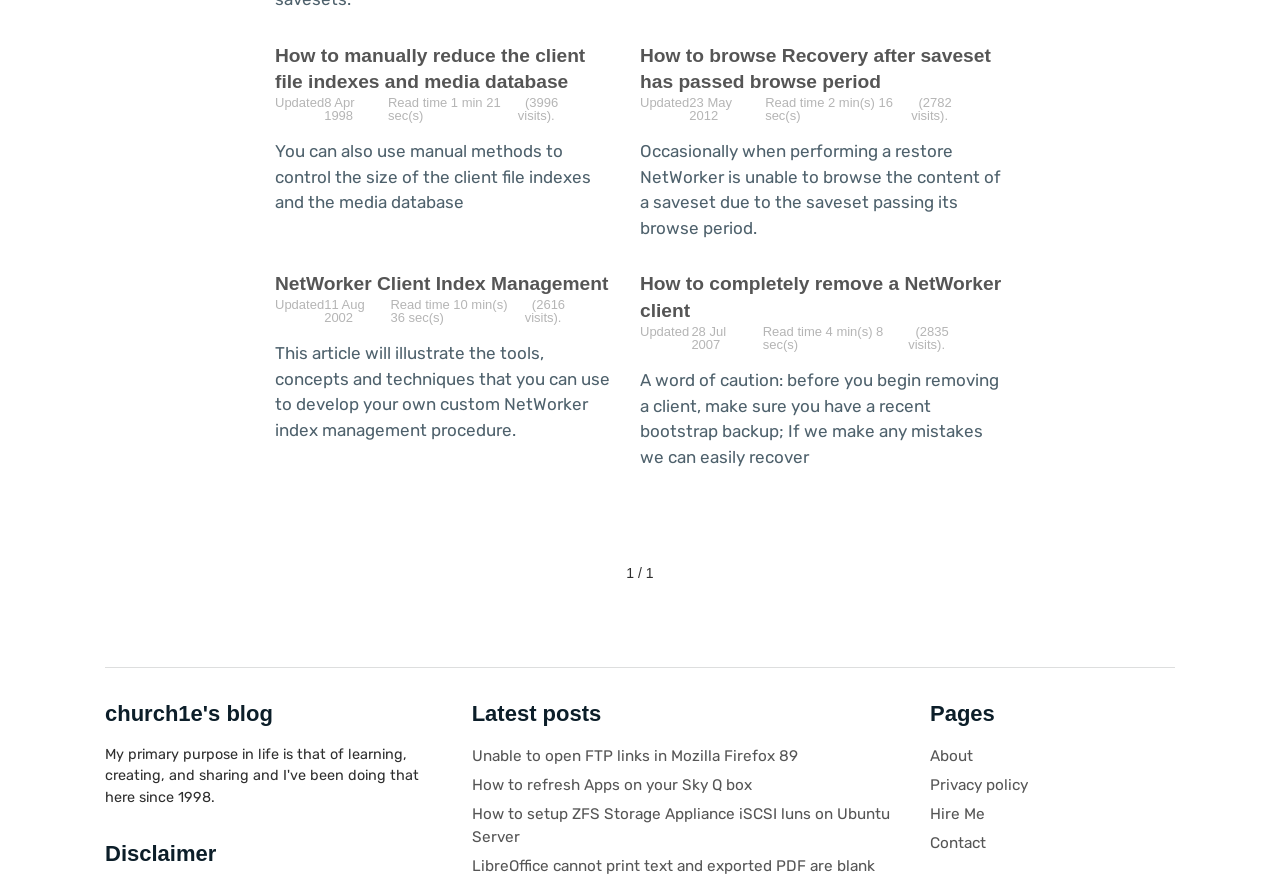Identify the bounding box for the UI element specified in this description: "parent_node: church1e's blog". The coordinates must be four float numbers between 0 and 1, formatted as [left, top, right, bottom].

[0.945, 0.647, 0.977, 0.692]